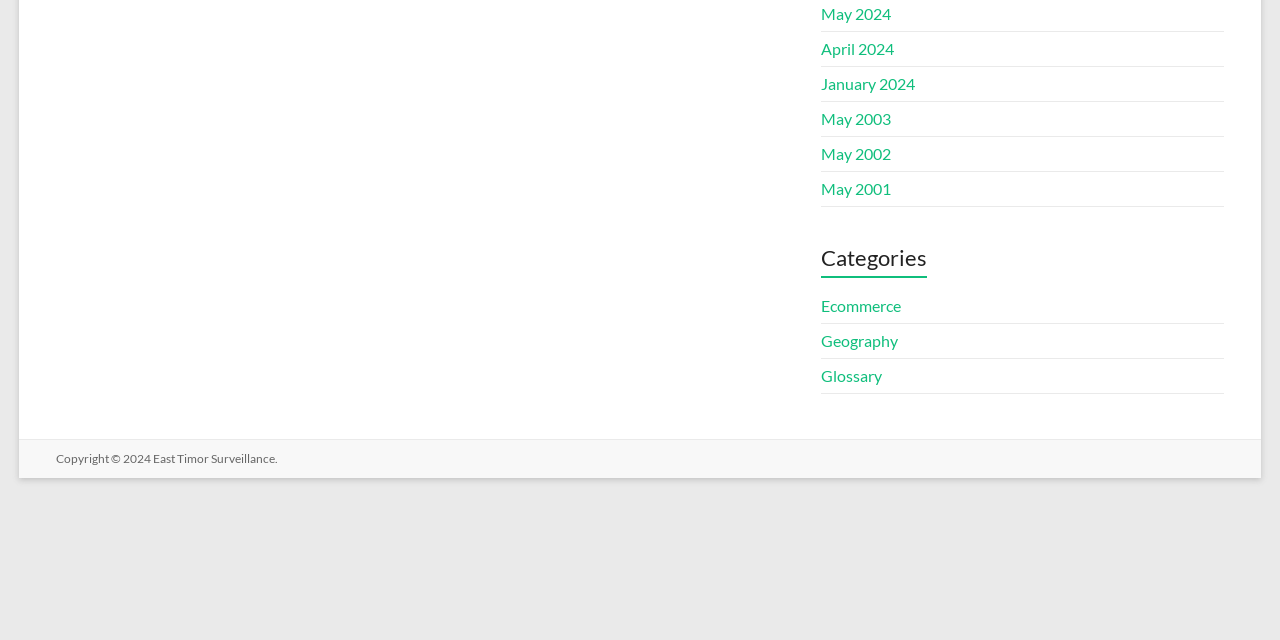Extract the bounding box coordinates of the UI element described by: "East Timor Surveillance". The coordinates should include four float numbers ranging from 0 to 1, e.g., [left, top, right, bottom].

[0.12, 0.705, 0.215, 0.728]